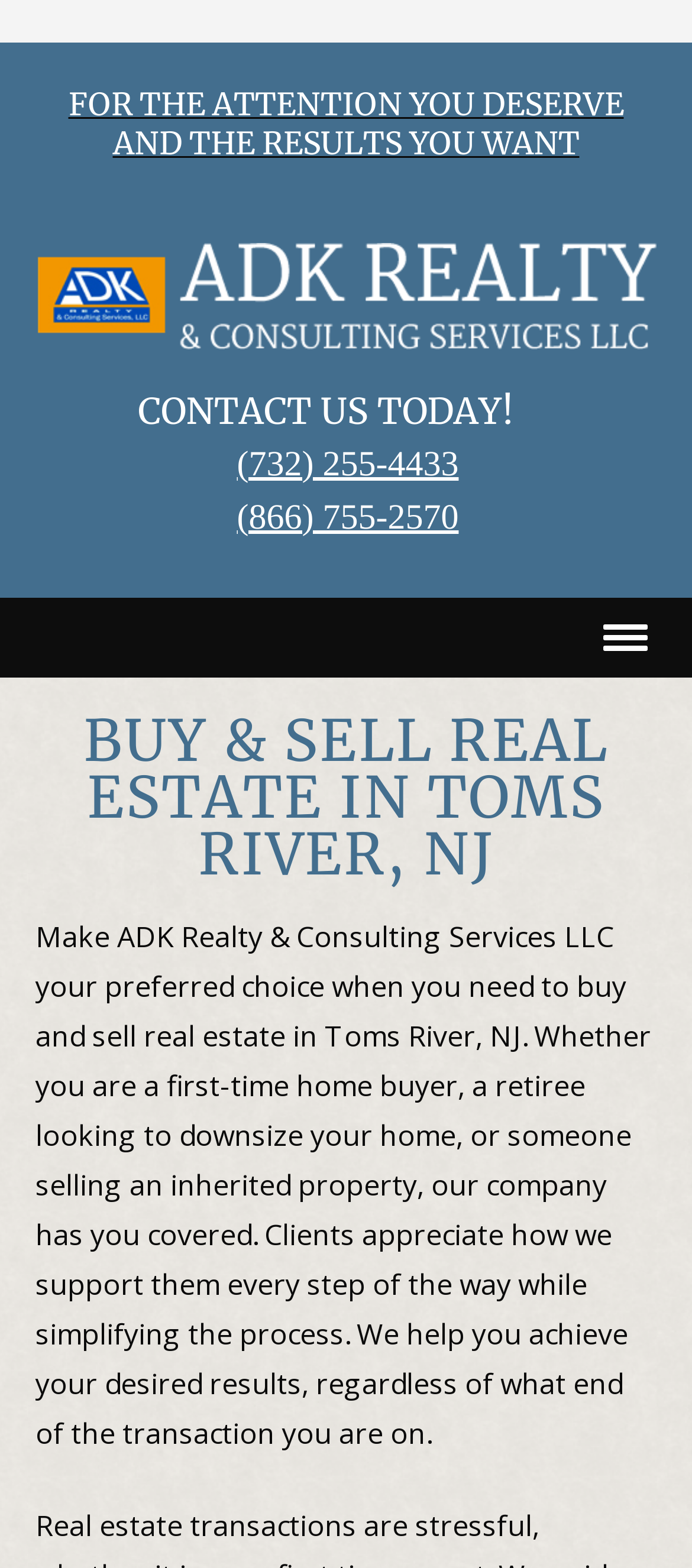What is the phone number to contact?
Please answer the question with a detailed response using the information from the screenshot.

I found the phone number by looking at the layout table with bounding box coordinates [0.103, 0.234, 0.71, 0.347] and its child element, a link with text '(732) 255-4433'.